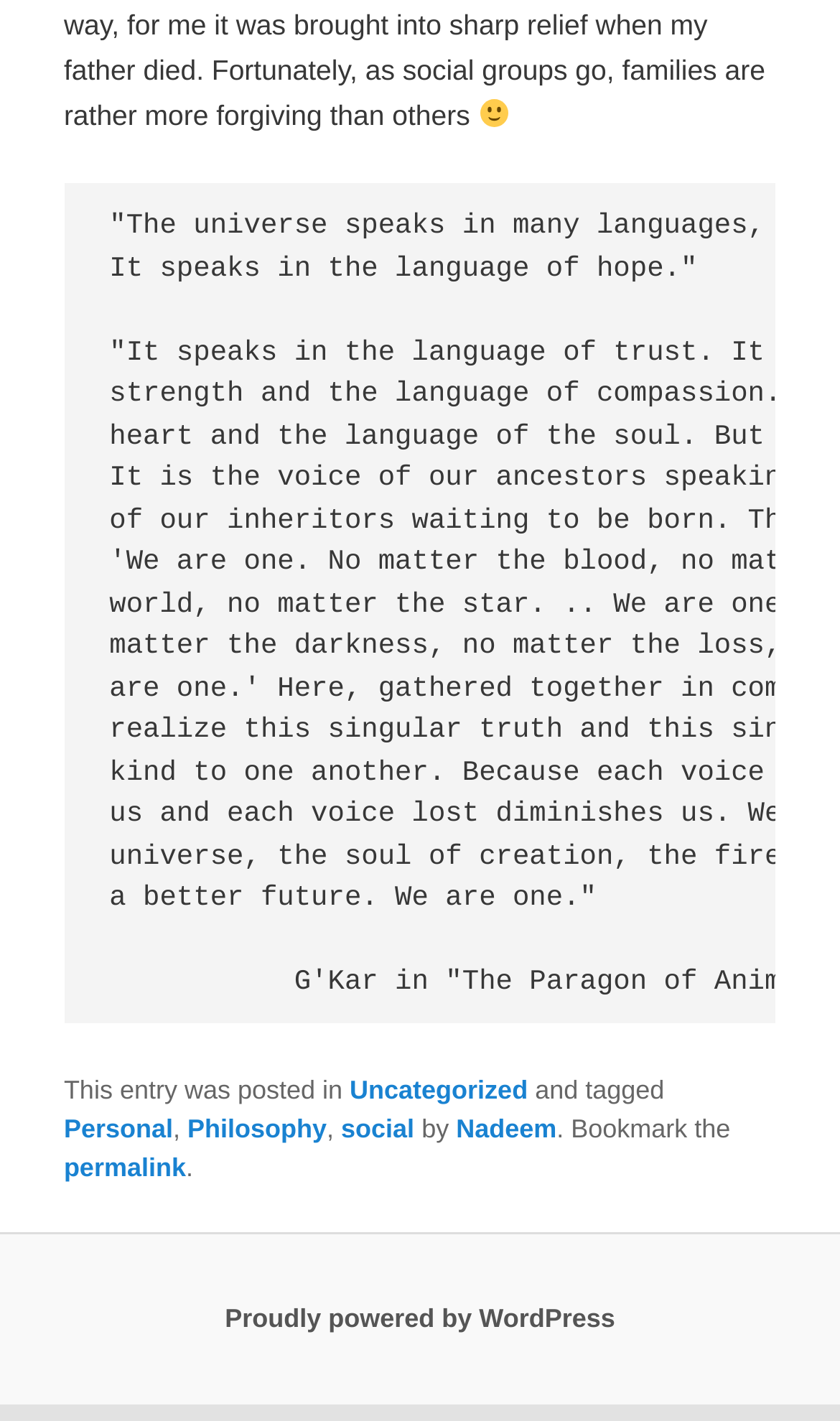How many tags are associated with the latest post?
Examine the image and provide an in-depth answer to the question.

I counted the number of tags associated with the latest post by looking at the footer section of the webpage, where I found three links 'Personal', 'Philosophy', and 'social' following the text 'and tagged', which indicates the tags associated with the latest post.